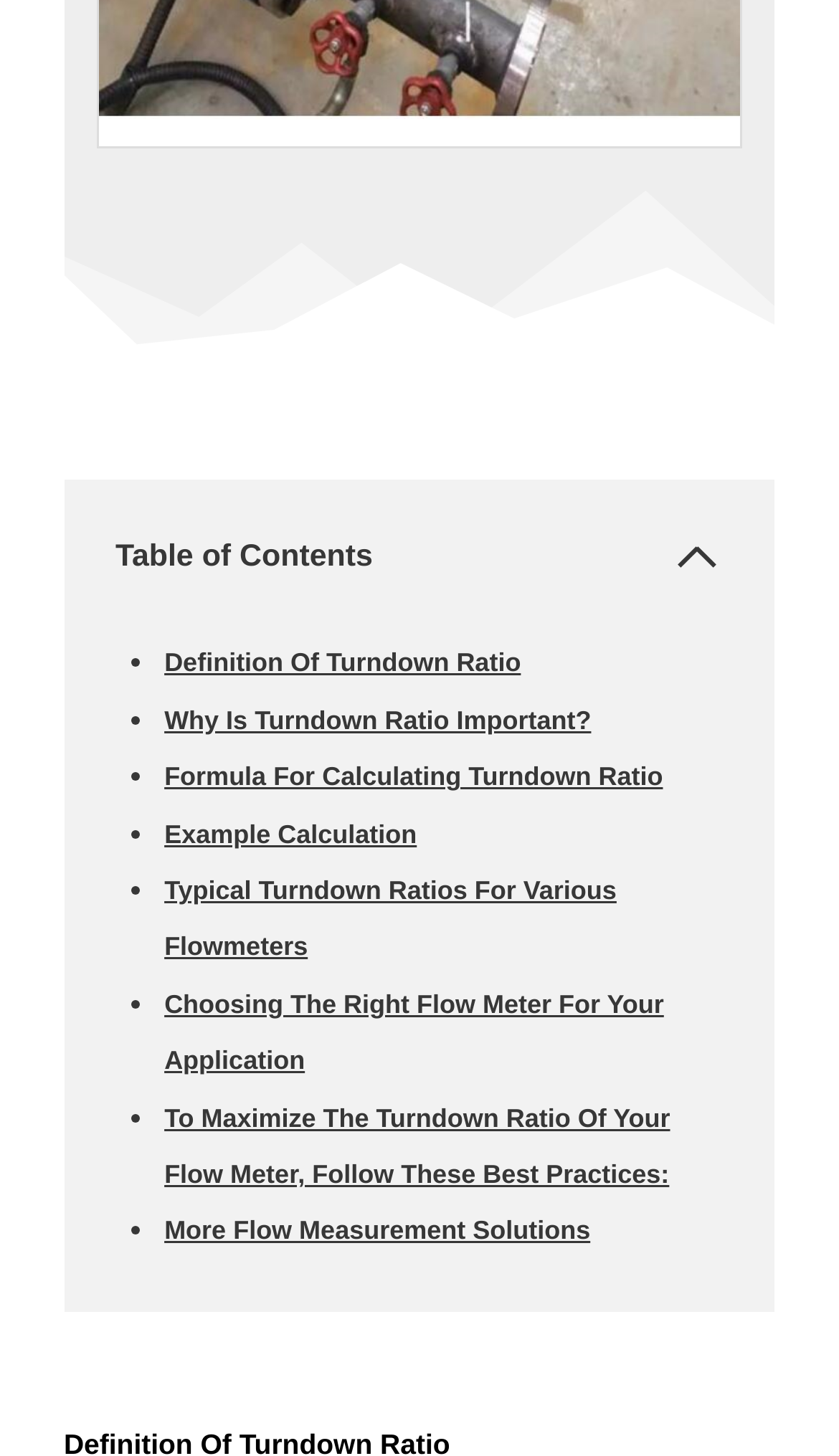Given the webpage screenshot, identify the bounding box of the UI element that matches this description: "Formula for calculating Turndown Ratio".

[0.196, 0.523, 0.79, 0.544]